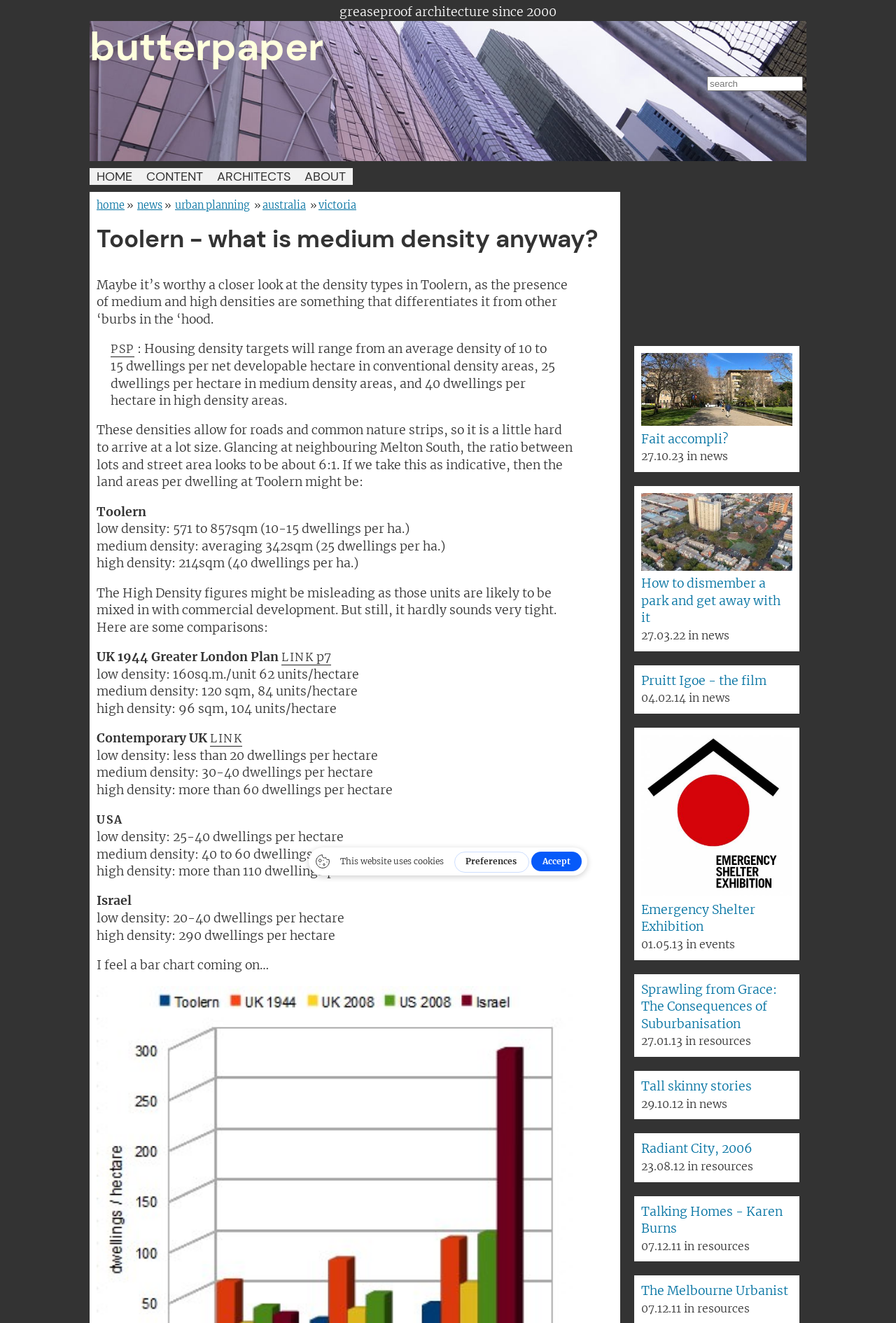Identify the bounding box coordinates of the area you need to click to perform the following instruction: "Search for something".

[0.789, 0.058, 0.896, 0.069]